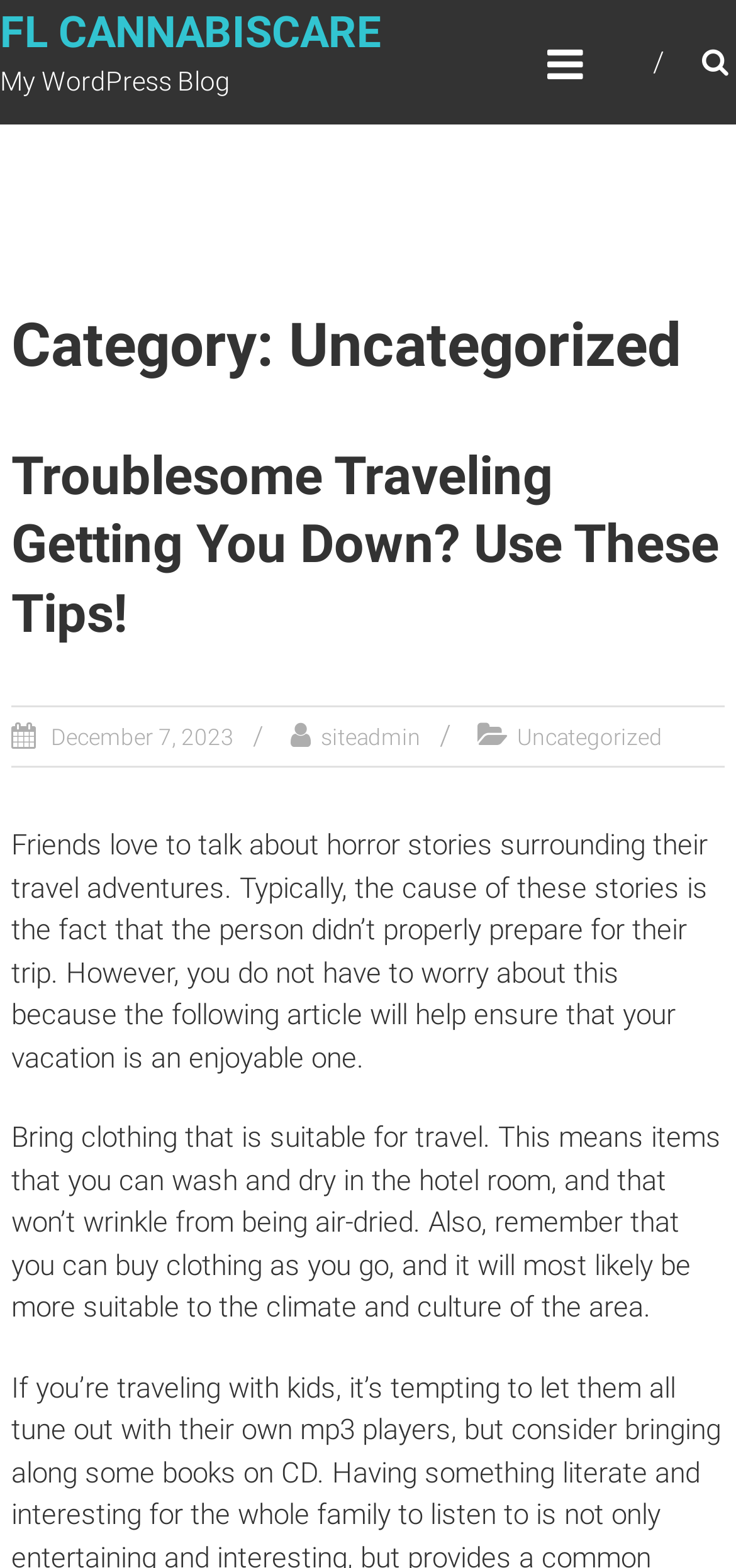Find and provide the bounding box coordinates for the UI element described with: "Interactive Behavioral Health Psychologist Persona".

None